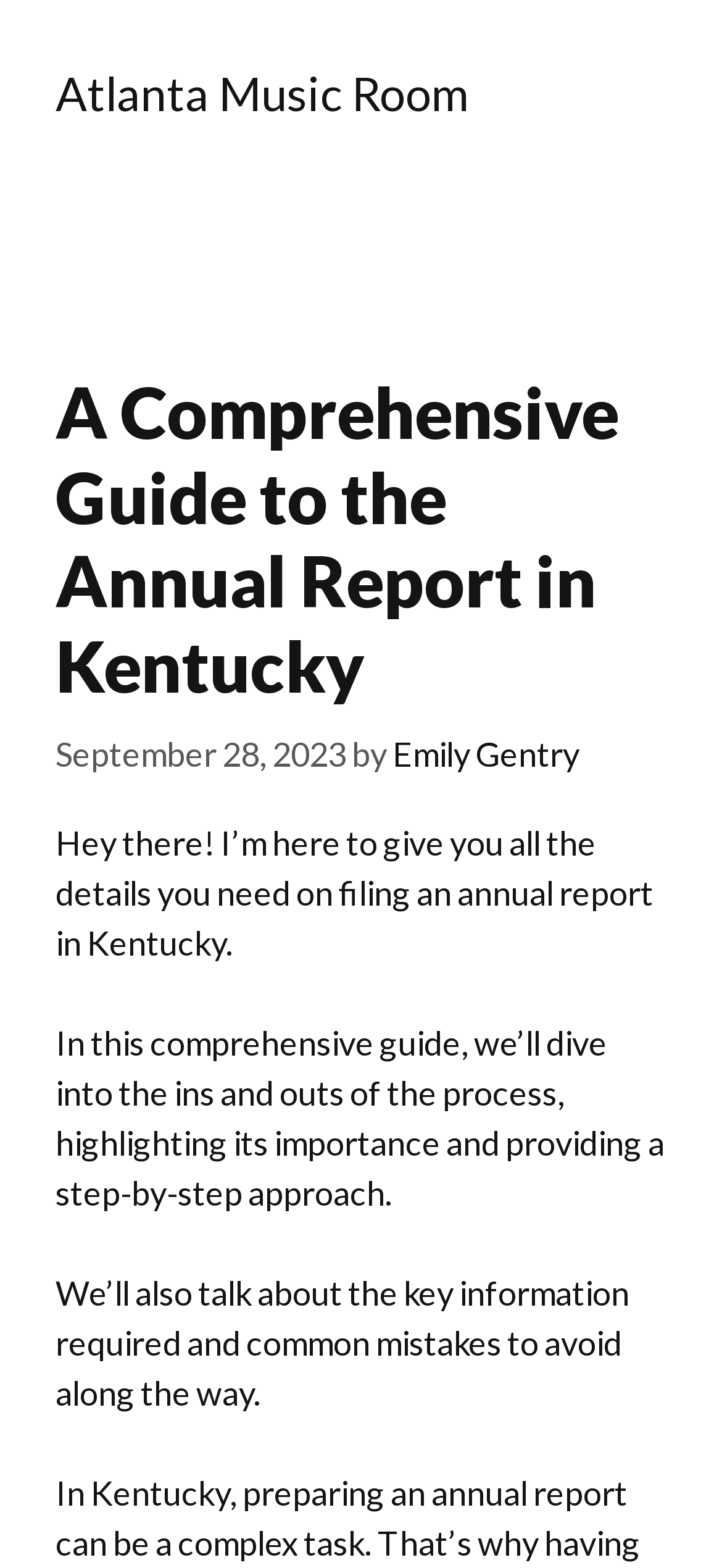Please provide a one-word or phrase answer to the question: 
What is the structure of the article?

Step-by-step guide